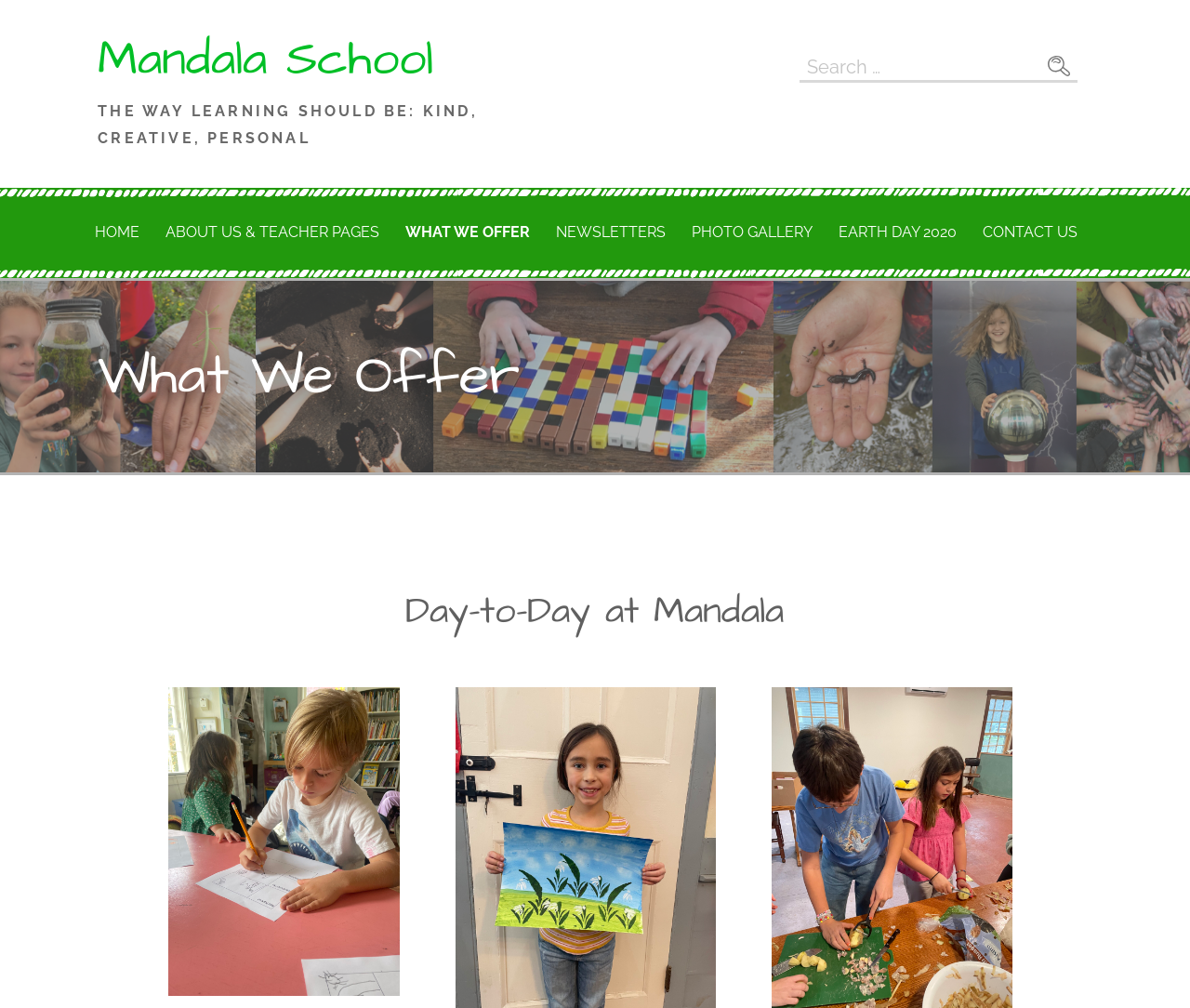Can you provide the bounding box coordinates for the element that should be clicked to implement the instruction: "View What We Offer page"?

[0.331, 0.196, 0.455, 0.267]